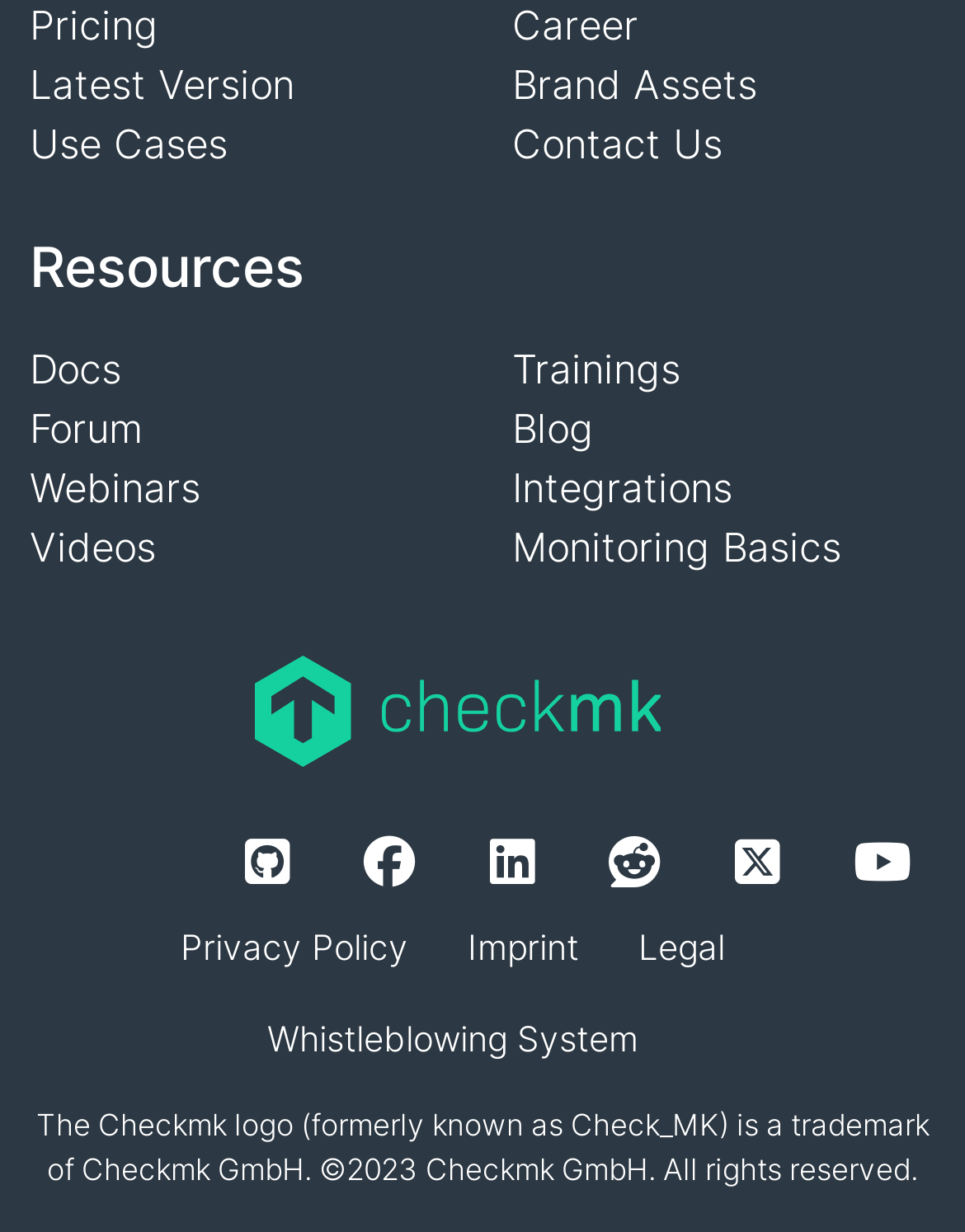Please identify the bounding box coordinates of the area that needs to be clicked to fulfill the following instruction: "Click on Latest Version."

[0.031, 0.047, 0.305, 0.087]